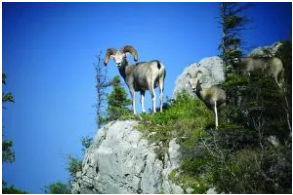What type of trees are surrounding the sheep?
Based on the visual, give a brief answer using one word or a short phrase.

Coniferous